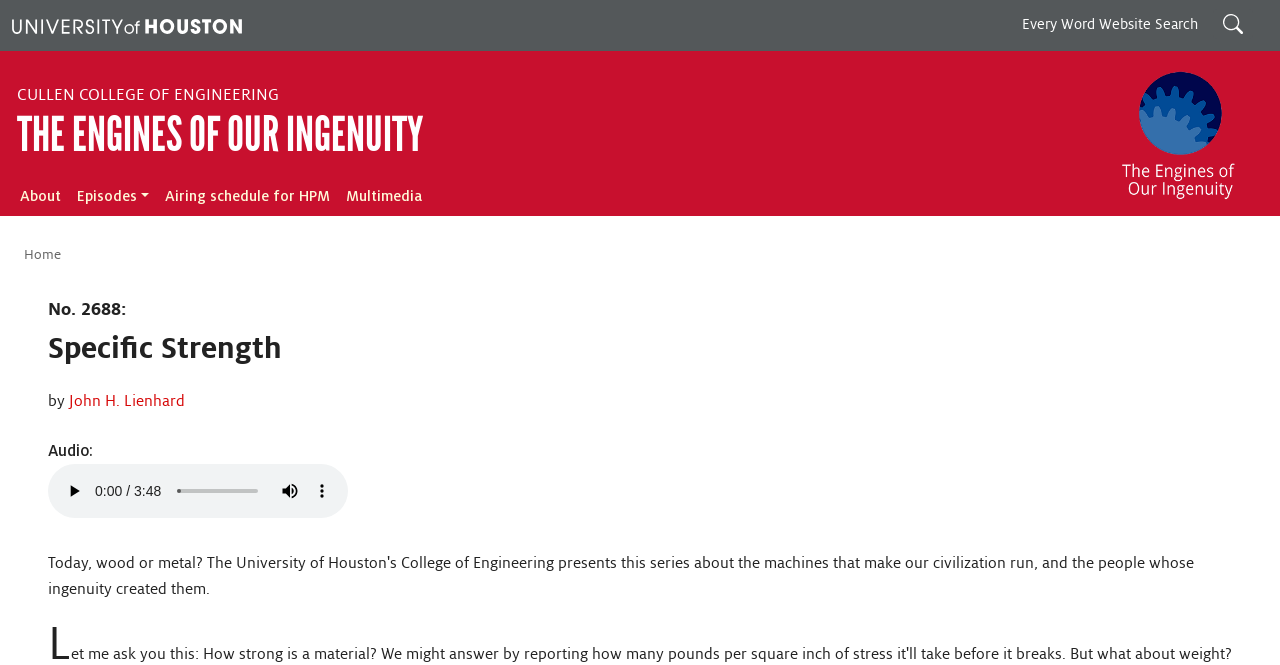Please give a concise answer to this question using a single word or phrase: 
What is the name of the podcast?

The Engines of Our Ingenuity